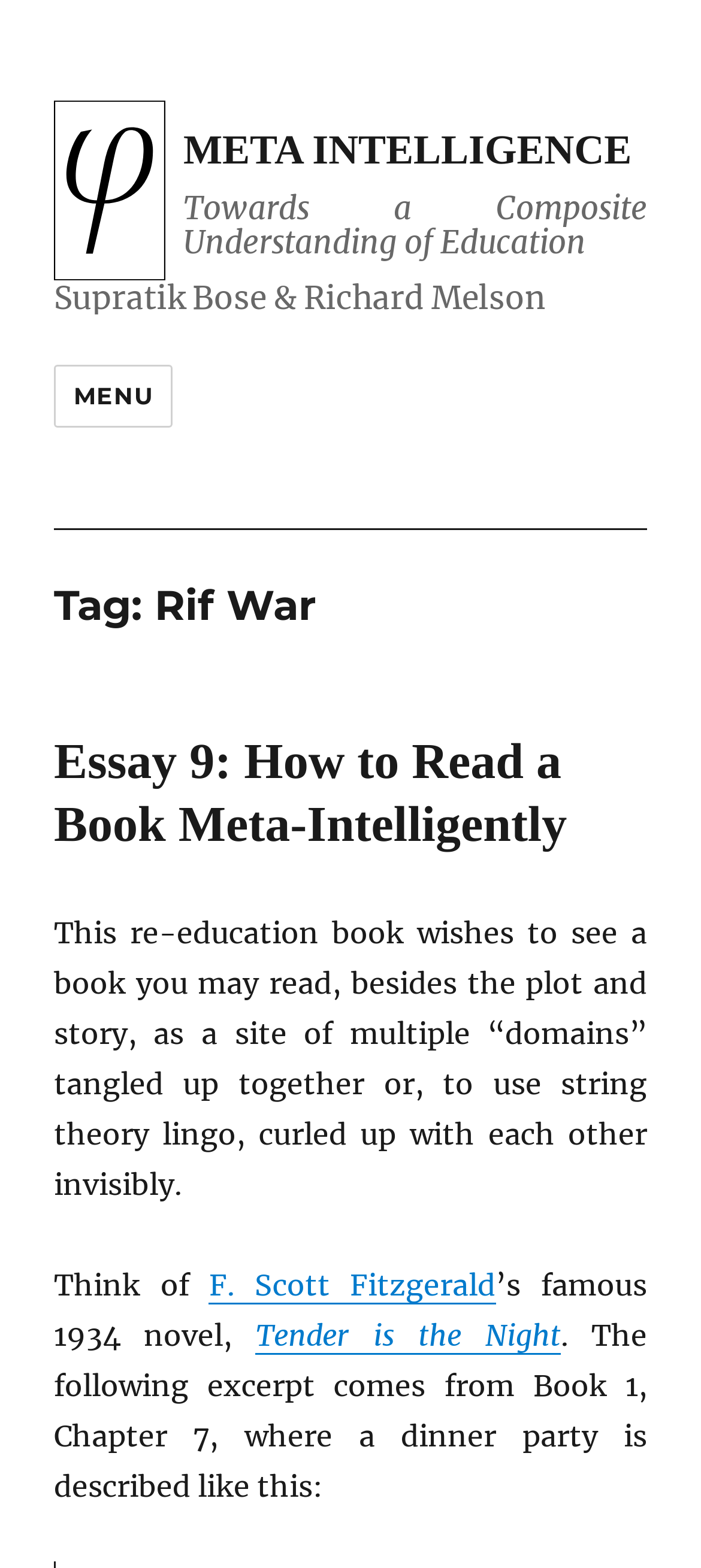Answer with a single word or phrase: 
What is the name of the novel mentioned?

Tender is the Night